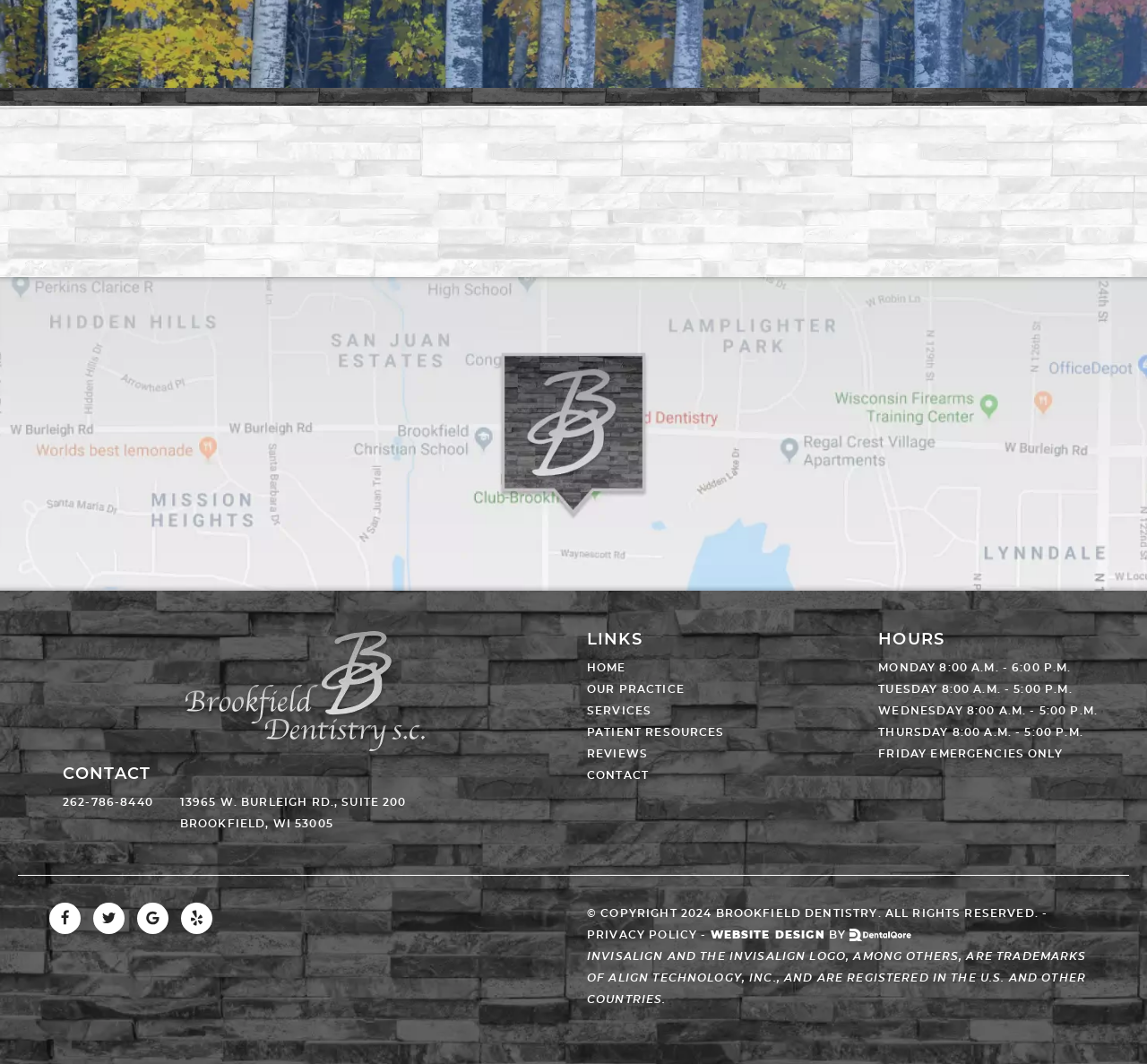What are the clinic's hours on Monday?
Look at the webpage screenshot and answer the question with a detailed explanation.

I found the clinic's hours on Monday by looking at the static text descriptions 'MONDAY' and '8:00 A.M. - 6:00 P.M.' which are located at coordinates [0.766, 0.622, 0.819, 0.632] and [0.819, 0.622, 0.934, 0.632] respectively. These texts are likely part of the clinic's hours of operation.